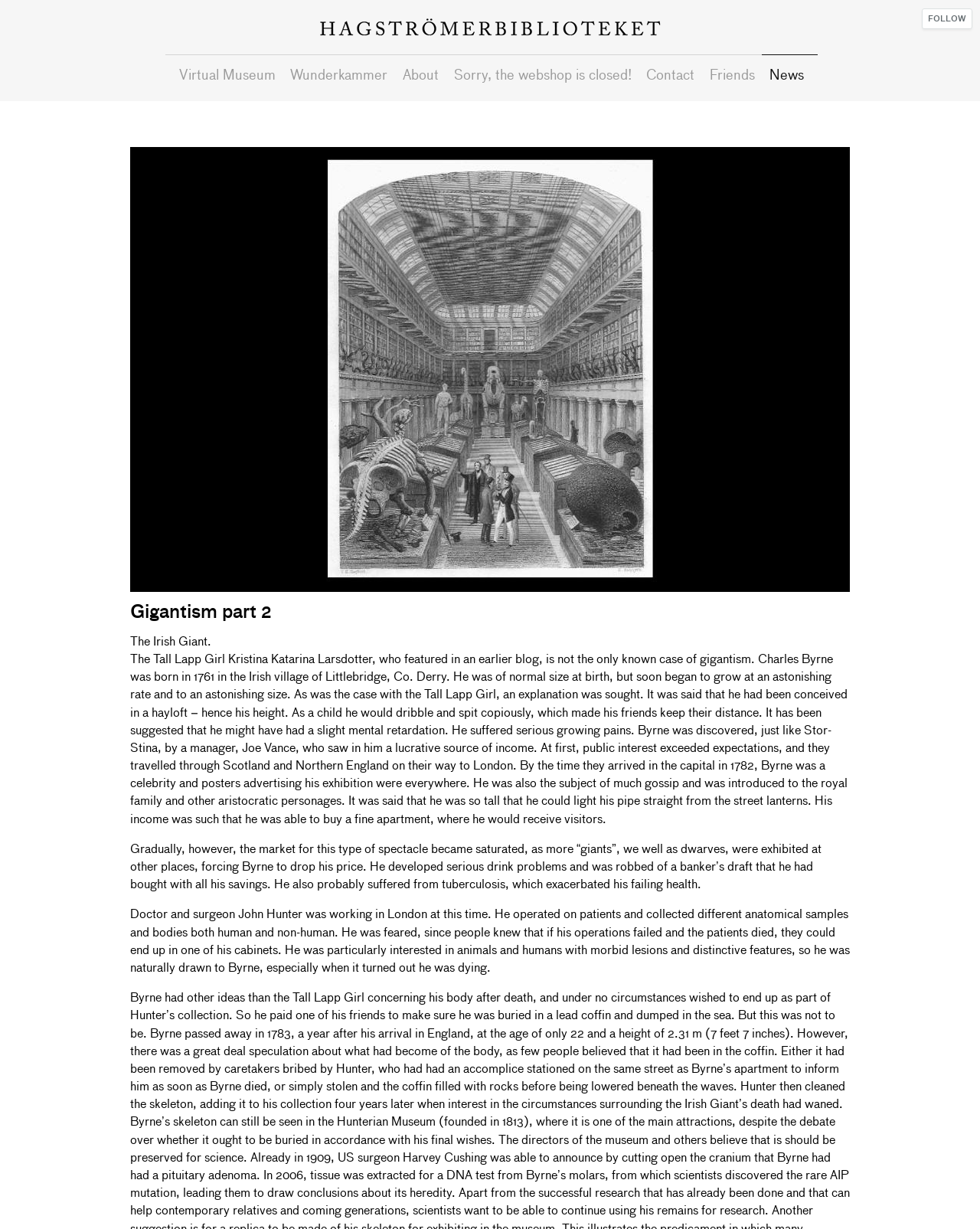What is the name of the Irish giant?
Based on the visual information, provide a detailed and comprehensive answer.

The text on the webpage mentions 'The Irish Giant' and then proceeds to tell the story of Charles Byrne, who was born in 1761 in the Irish village of Littlebridge, Co. Derry. Therefore, the answer is Charles Byrne.